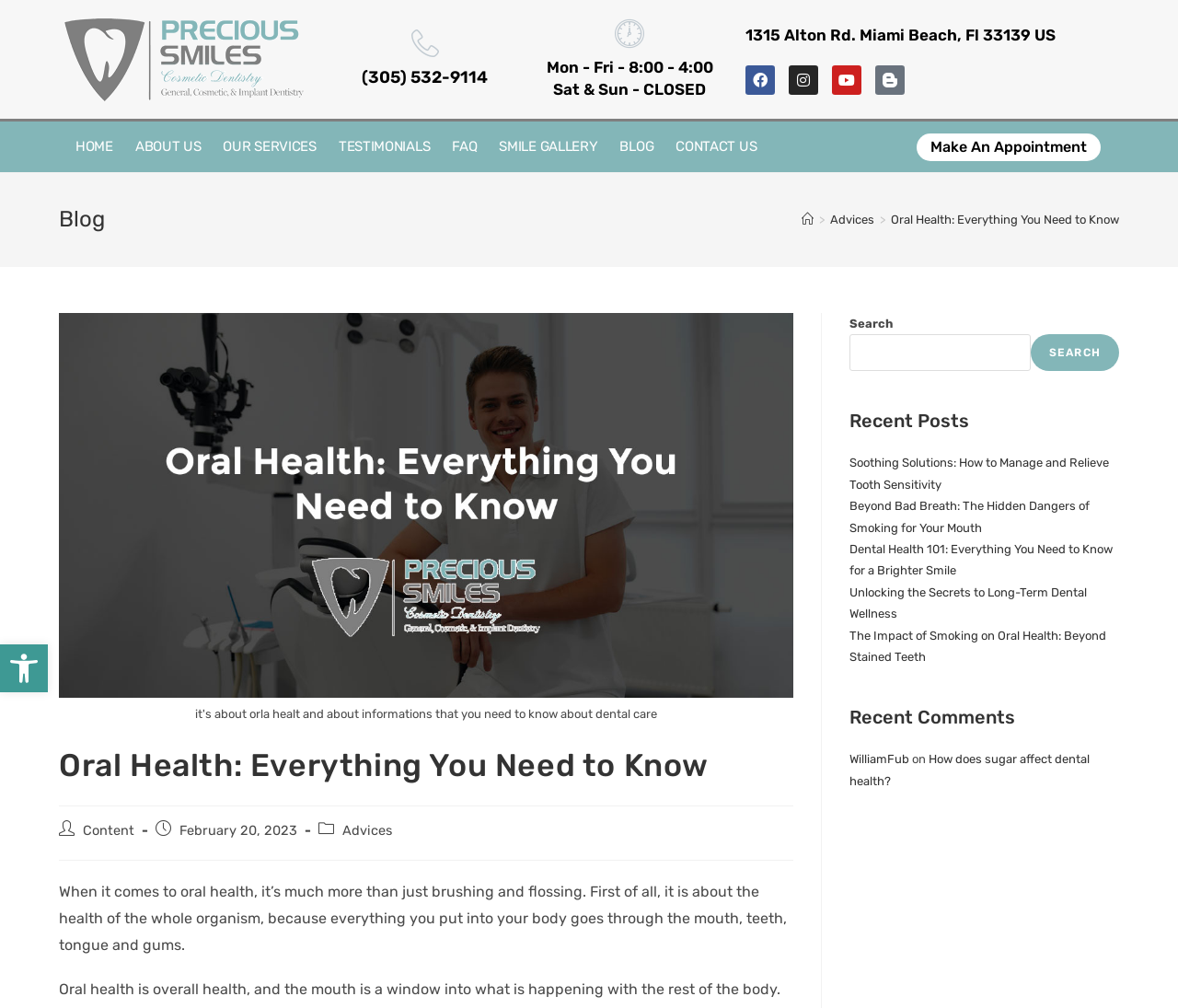Find the bounding box coordinates for the UI element whose description is: "WilliamFub". The coordinates should be four float numbers between 0 and 1, in the format [left, top, right, bottom].

[0.721, 0.746, 0.772, 0.76]